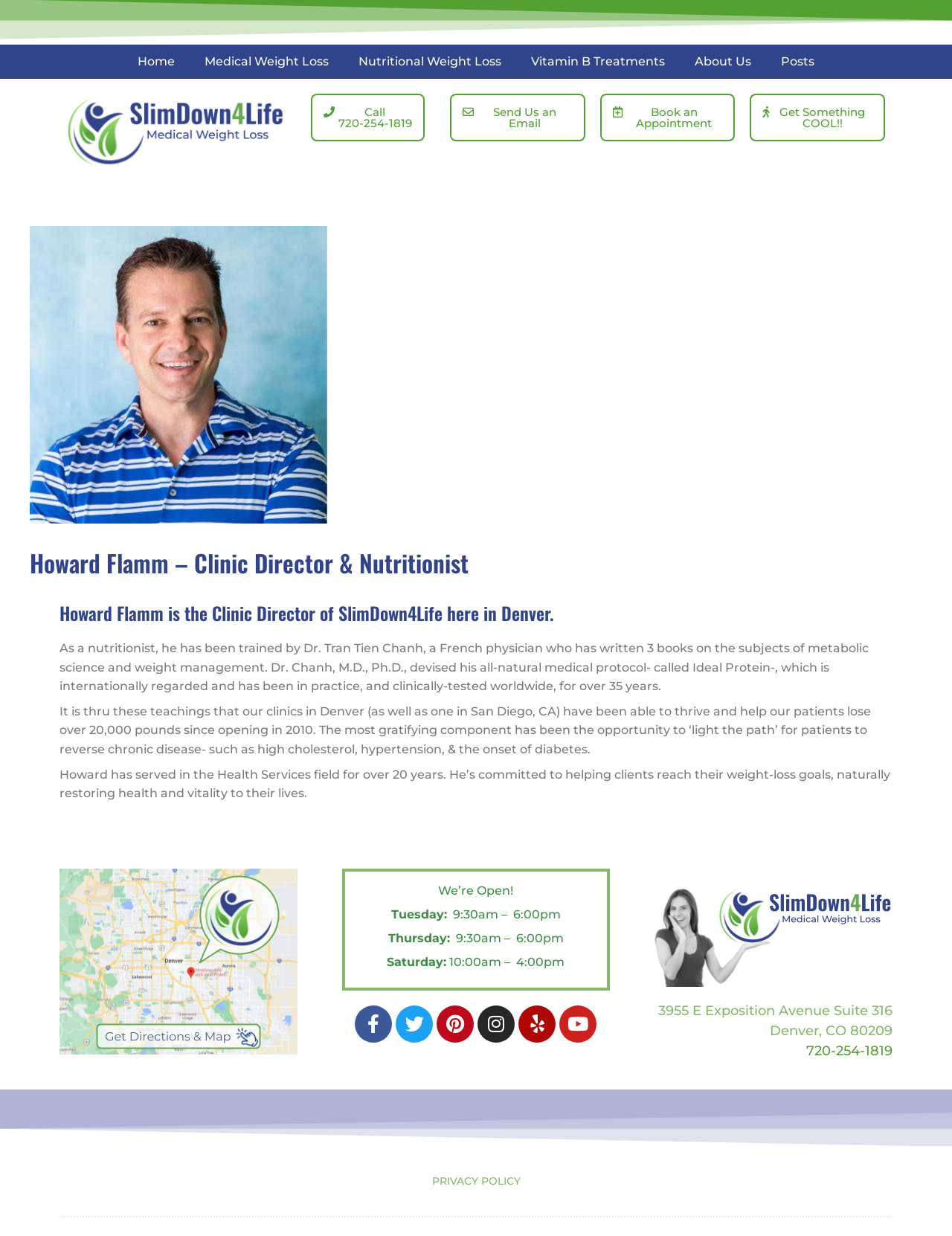Using the provided element description "Book an Appointment", determine the bounding box coordinates of the UI element.

[0.63, 0.076, 0.772, 0.114]